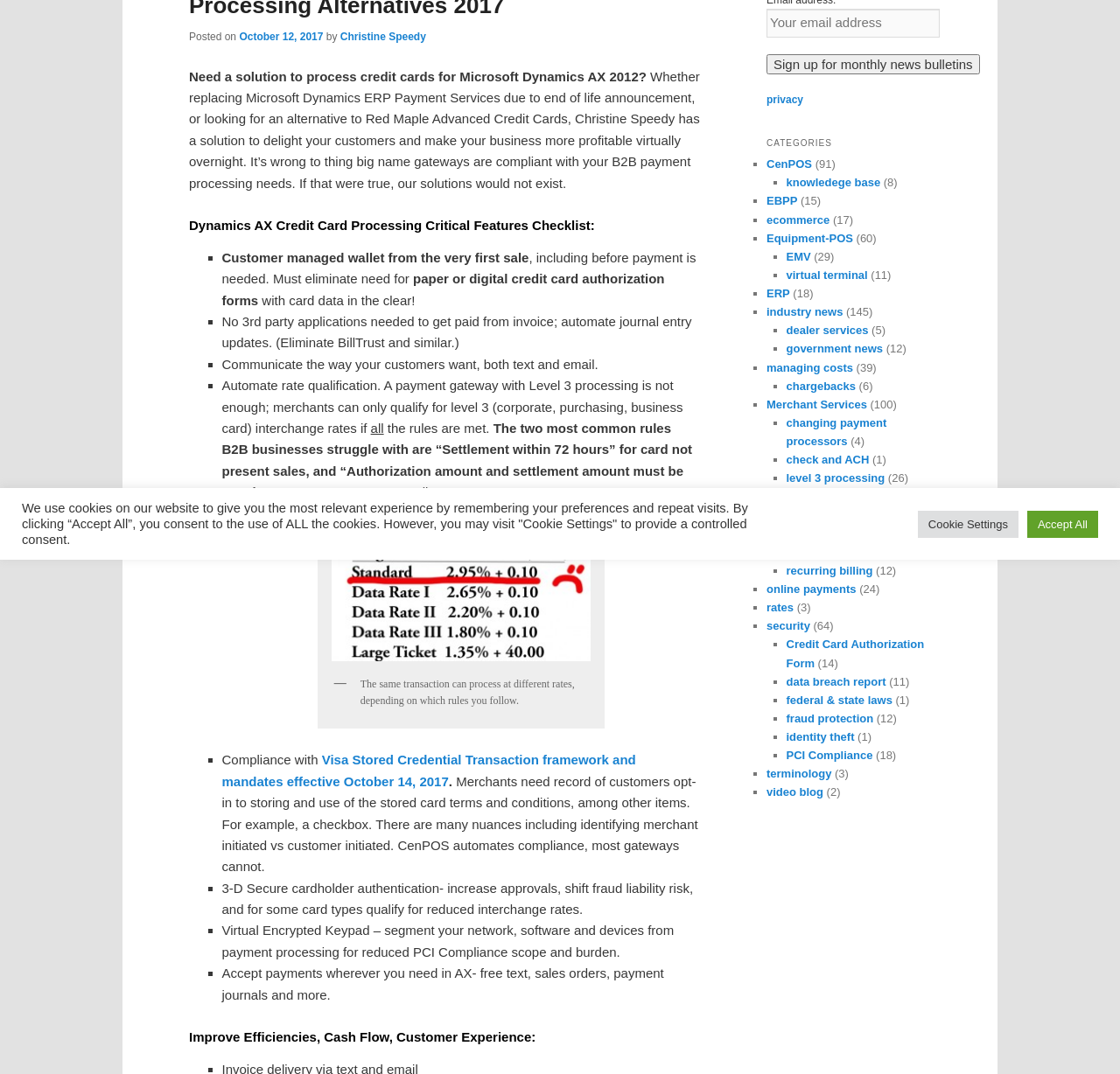Using the description: "dealer services", determine the UI element's bounding box coordinates. Ensure the coordinates are in the format of four float numbers between 0 and 1, i.e., [left, top, right, bottom].

[0.702, 0.302, 0.775, 0.314]